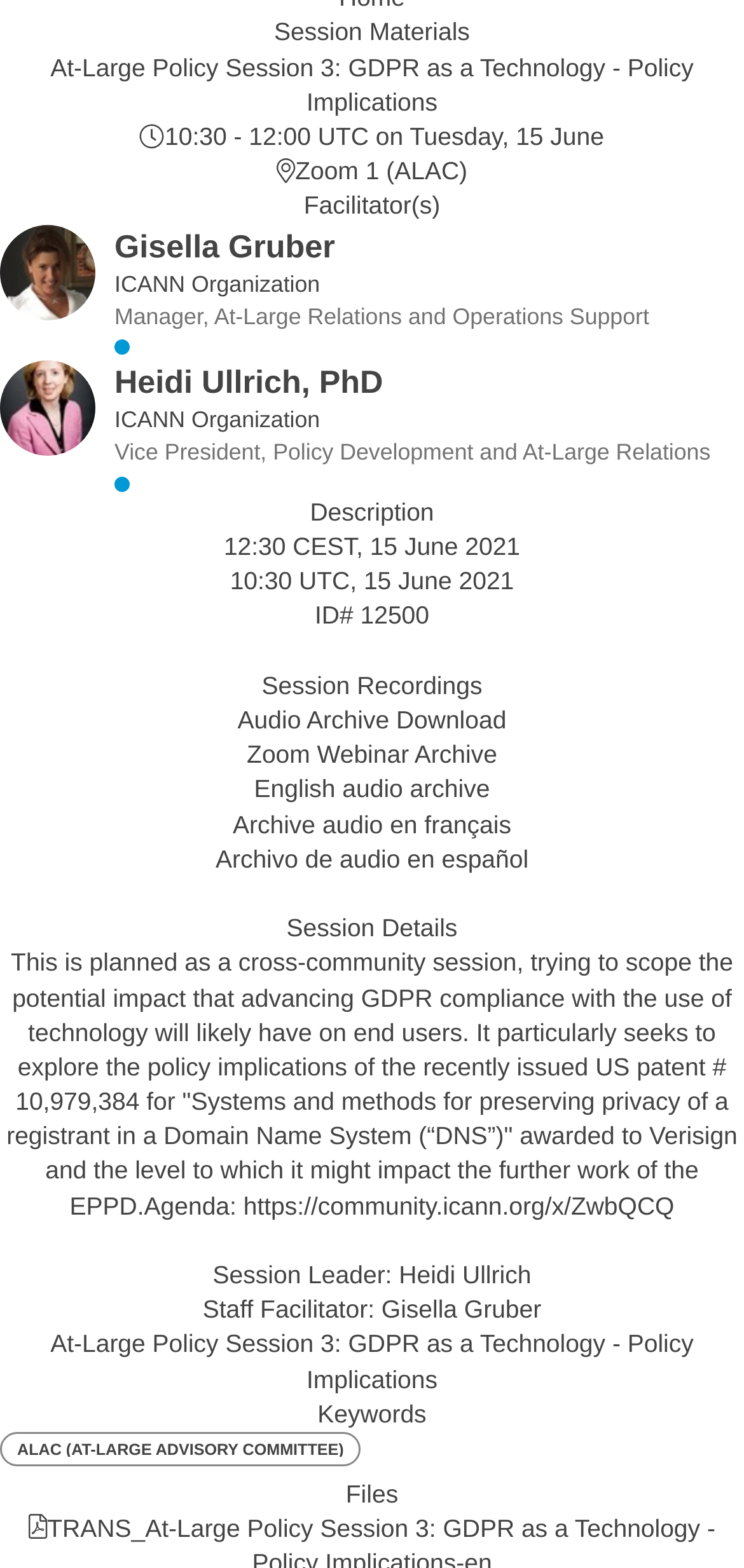Specify the bounding box coordinates of the region I need to click to perform the following instruction: "Open link to community.icann.org". The coordinates must be four float numbers in the range of 0 to 1, i.e., [left, top, right, bottom].

[0.327, 0.76, 0.906, 0.778]